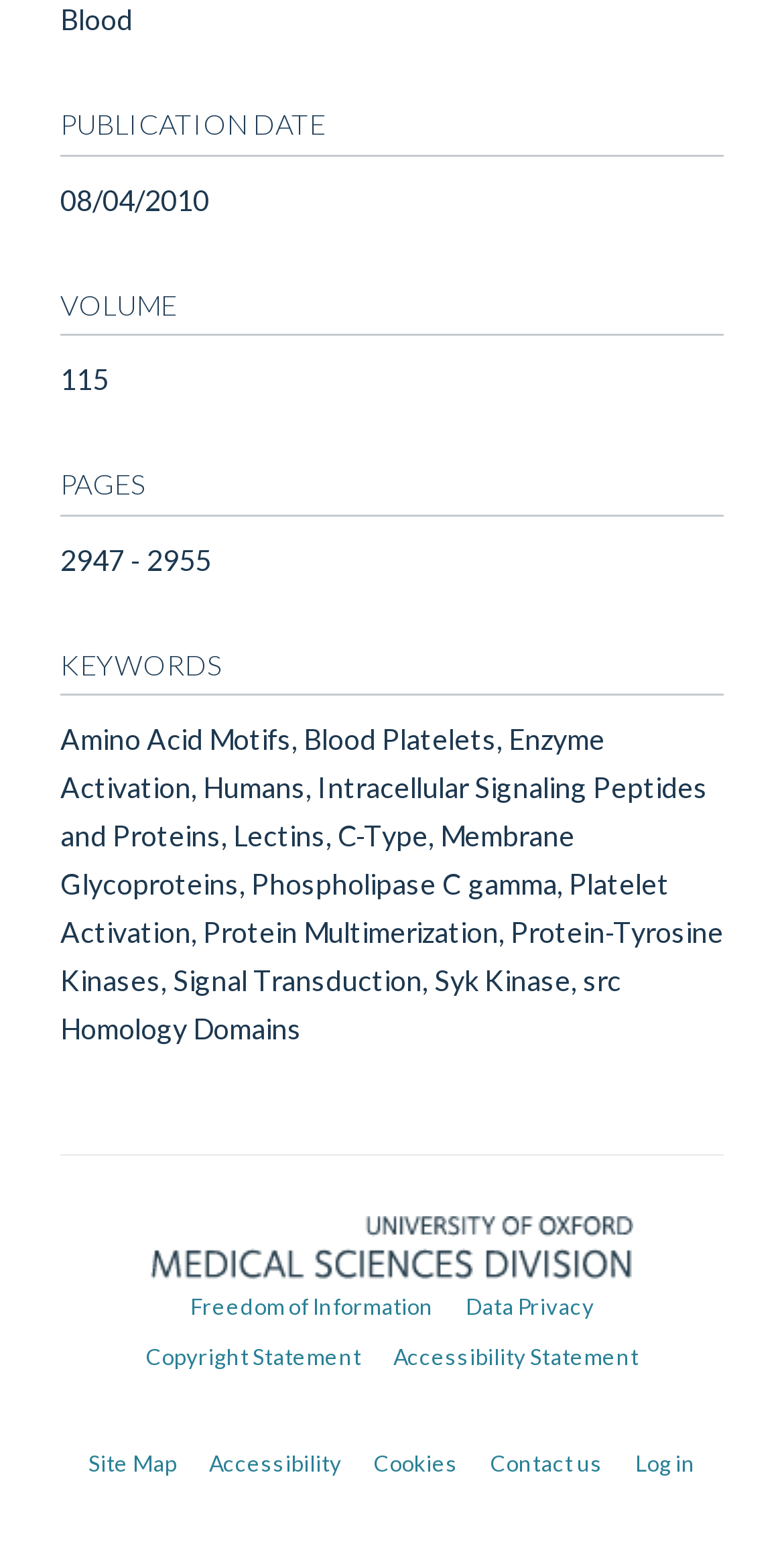Locate the bounding box coordinates of the clickable part needed for the task: "Log in".

[0.81, 0.939, 0.887, 0.956]